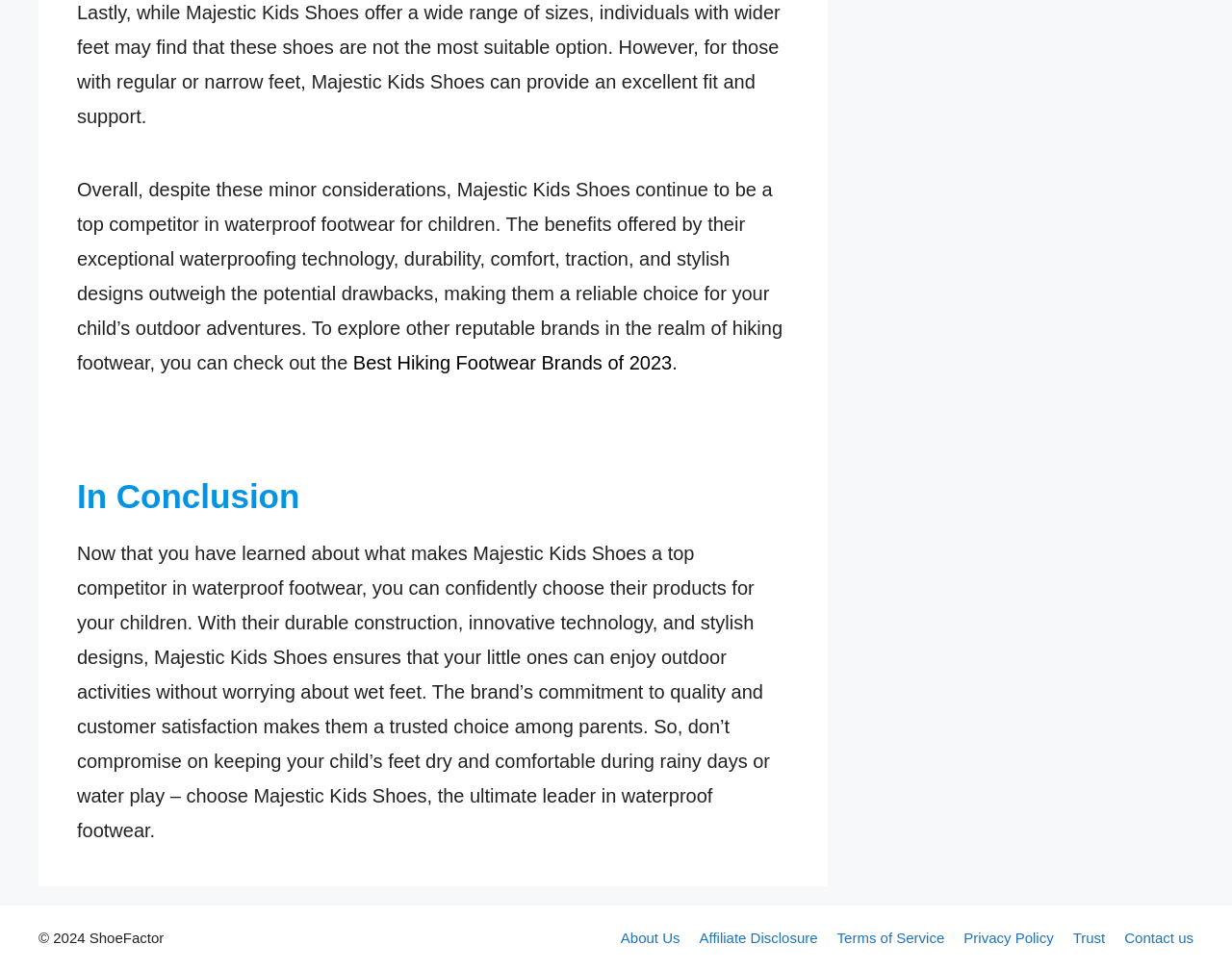What is the name of the website?
Look at the image and provide a short answer using one word or a phrase.

ShoeFactor